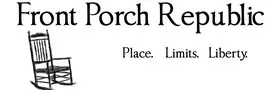Give a one-word or one-phrase response to the question:
What is the tagline of the publication 'Front Porch Republic'?

Place. Limits. Liberty.